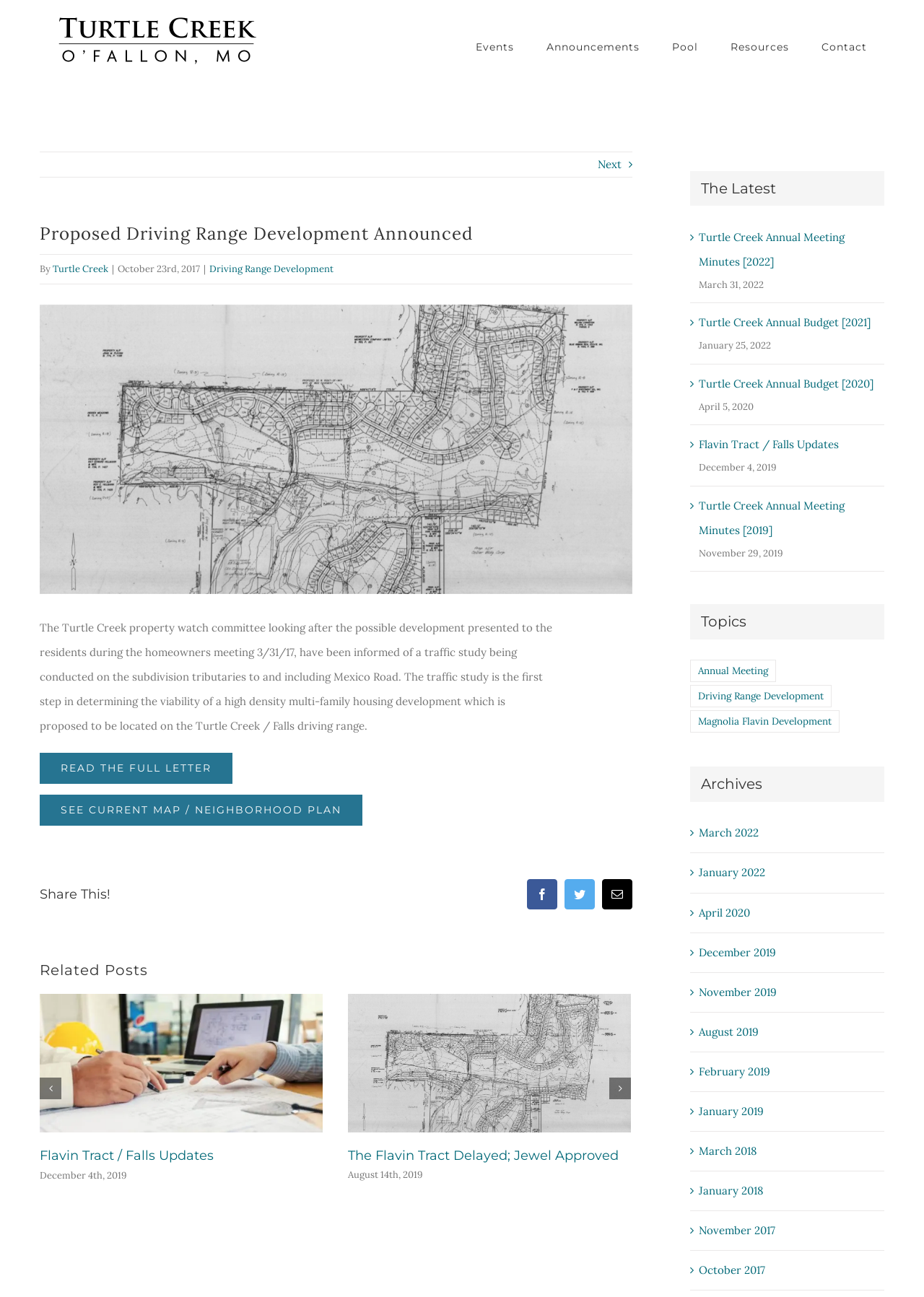Determine the bounding box coordinates for the element that should be clicked to follow this instruction: "View the full letter". The coordinates should be given as four float numbers between 0 and 1, in the format [left, top, right, bottom].

[0.043, 0.581, 0.252, 0.604]